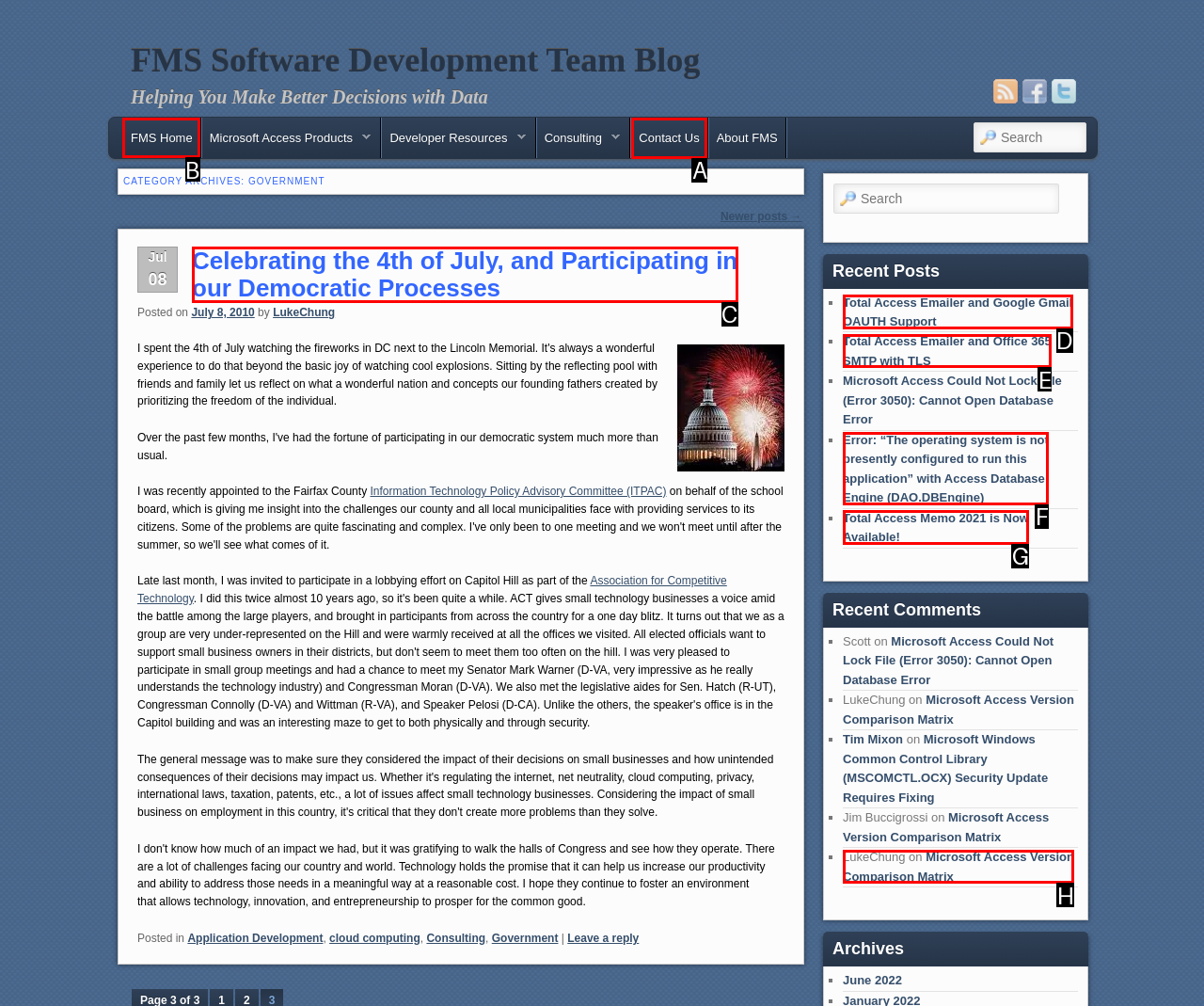Select the letter of the UI element you need to click on to fulfill this task: Visit FMS Home. Write down the letter only.

B